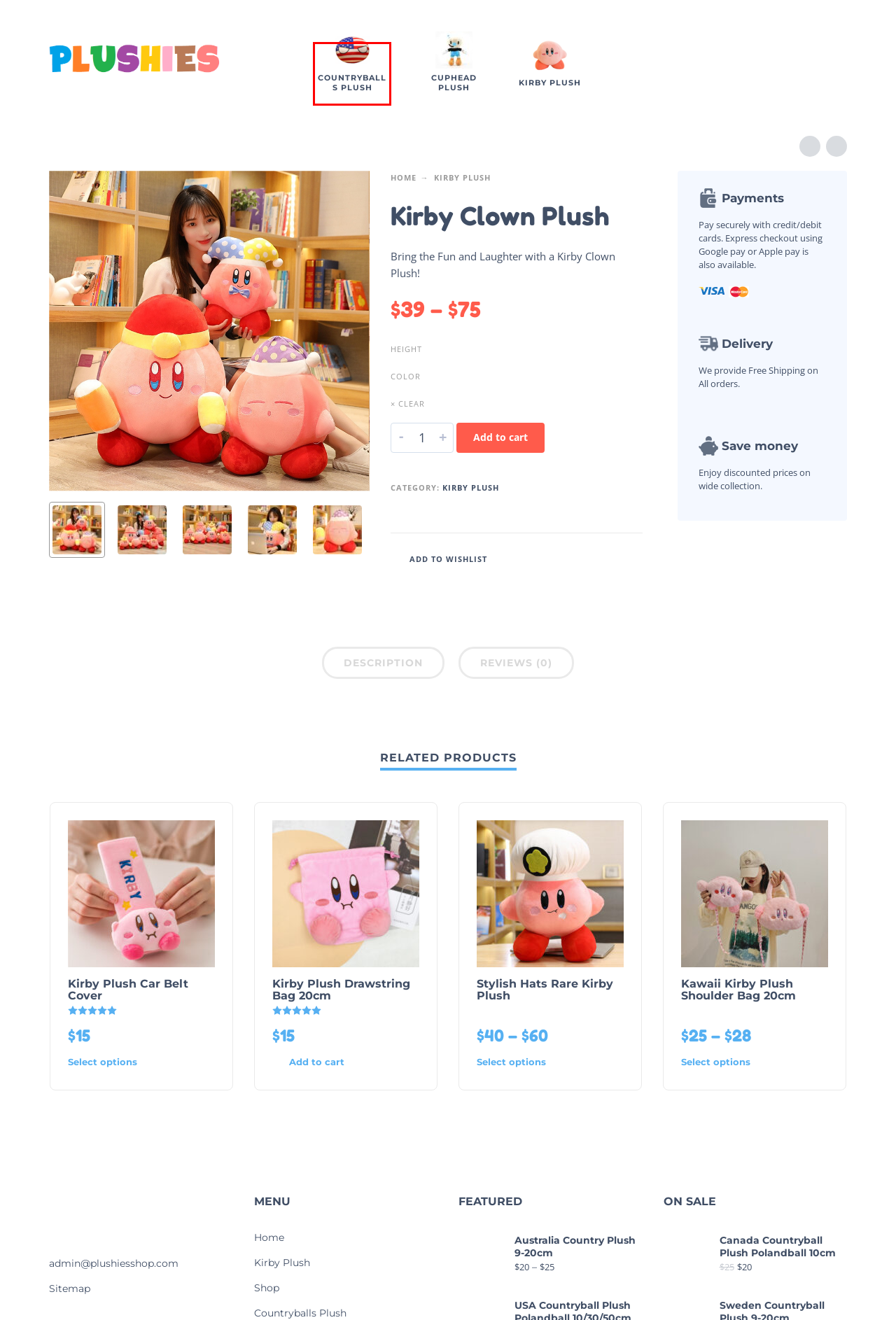Given a webpage screenshot with a red bounding box around a particular element, identify the best description of the new webpage that will appear after clicking on the element inside the red bounding box. Here are the candidates:
A. Kirby Plush Drawstring Bag 20cm - Plushies Shop
B. Cuphead Plush - Plushies Shop
C. Australia Country Plush 9-20cm - Plushies Shop
D. Countryballs Plush 【High Quality Plushies】 - Plushies Shop
E. Kirby Plush Car Belt Cover - Plushies Shop
F. Kirby Plush 【High Quality】 - Plushies Shop
G. Plushies Shop - Offical Plush Store for【Cute and Kawaii Plush】
H. Canada Countryball Plush Polandball 10cm - Plushies Shop

D